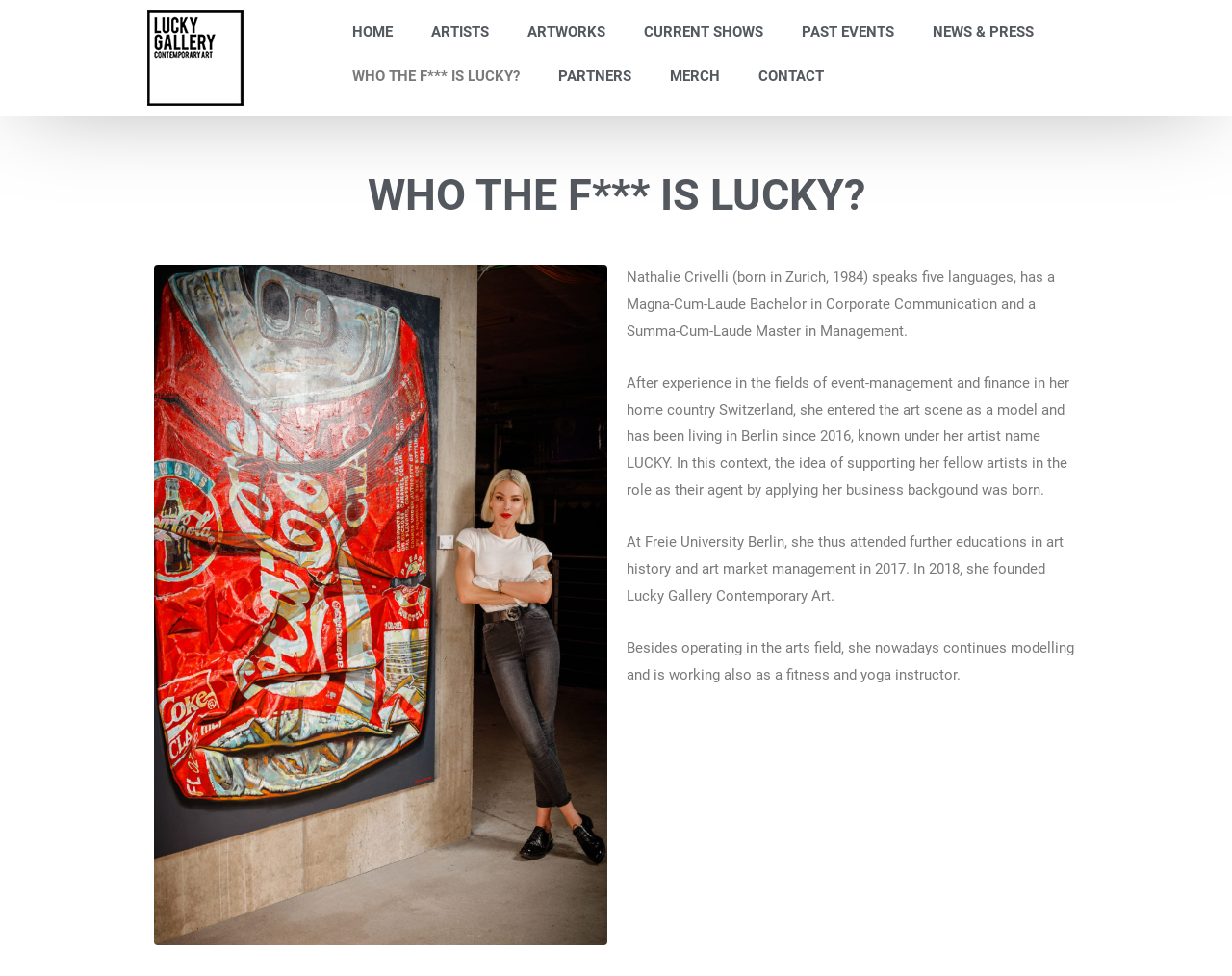What is Nathalie Crivelli's educational background?
Offer a detailed and full explanation in response to the question.

The webpage mentions that Nathalie Crivelli 'has a Magna-Cum-Laude Bachelor in Corporate Communication and a Summa-Cum-Laude Master in Management'.